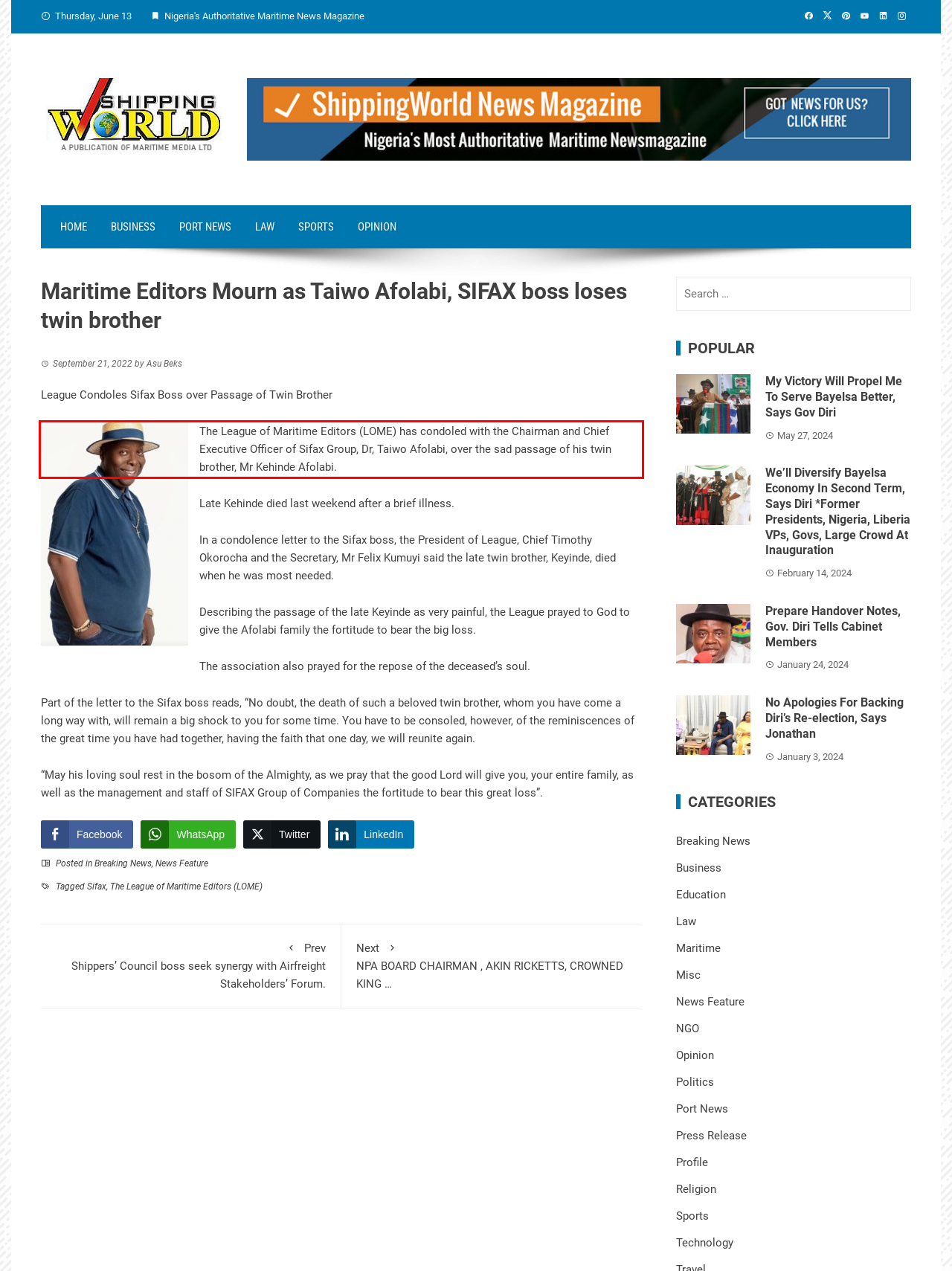You have a screenshot of a webpage where a UI element is enclosed in a red rectangle. Perform OCR to capture the text inside this red rectangle.

The League of Maritime Editors (LOME) has condoled with the Chairman and Chief Executive Officer of Sifax Group, Dr, Taiwo Afolabi, over the sad passage of his twin brother, Mr Kehinde Afolabi.